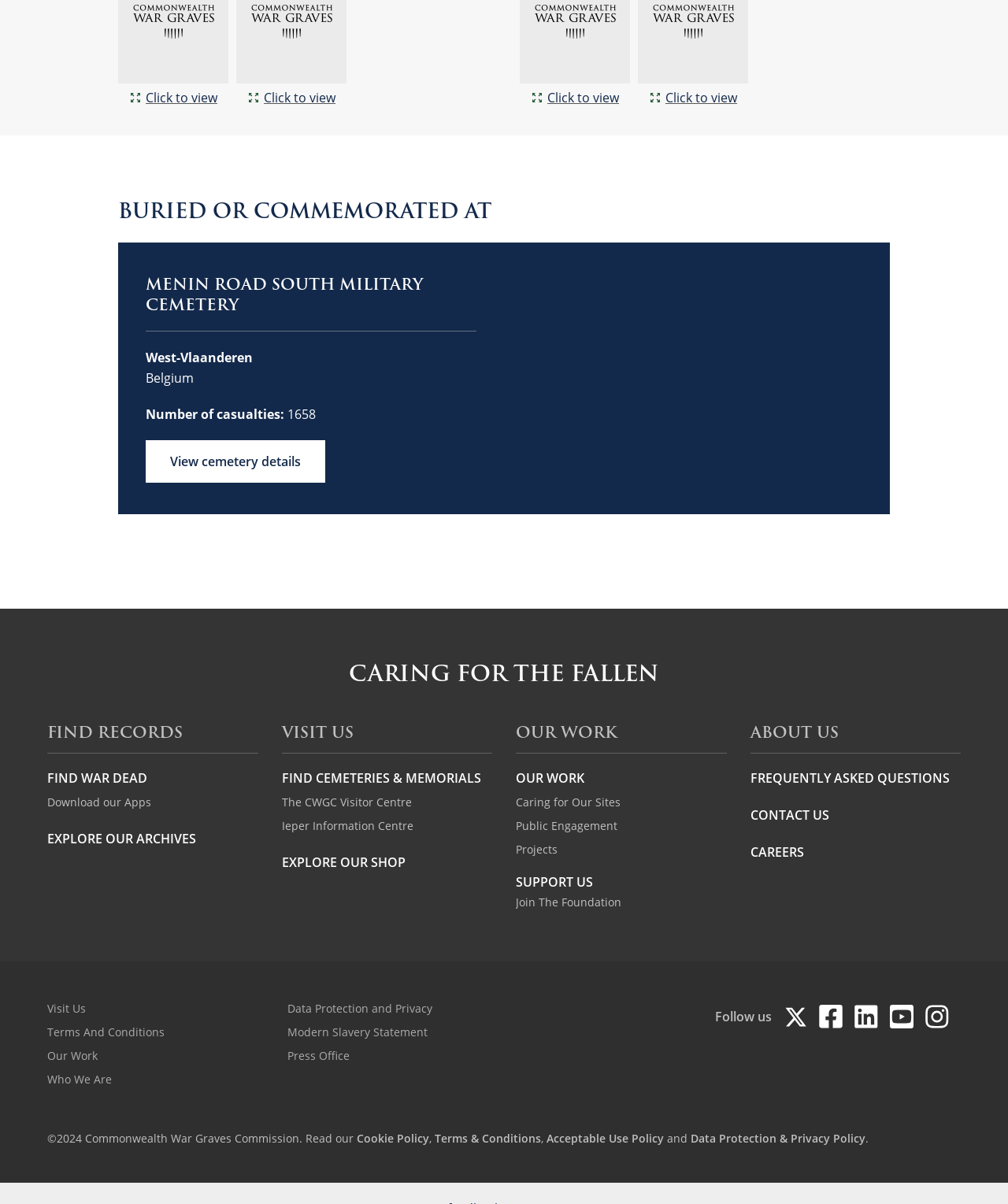Please provide the bounding box coordinates for the element that needs to be clicked to perform the following instruction: "Visit the CWGC Visitor Centre". The coordinates should be given as four float numbers between 0 and 1, i.e., [left, top, right, bottom].

[0.279, 0.657, 0.488, 0.676]